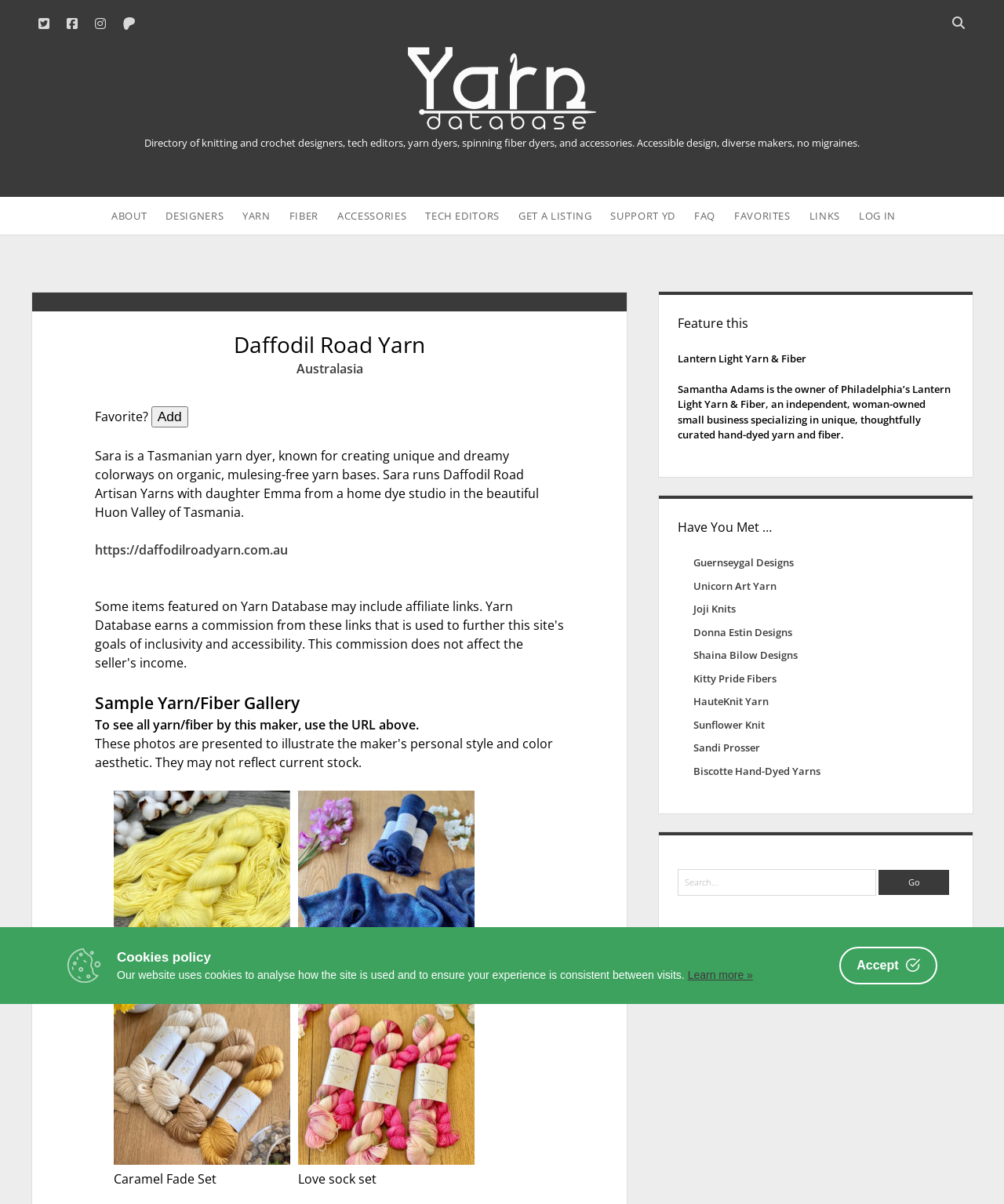How many yarn/fiber images are there?
Please provide a comprehensive and detailed answer to the question.

There are four images of yarn/fiber in the Sample Yarn/Fiber Gallery section, which are Semi-solid fingering, three rolled up semi-solid sock blanks, Four skeins in shades of caramel, and Variegated pink and cream skein with bright pink mini skein.